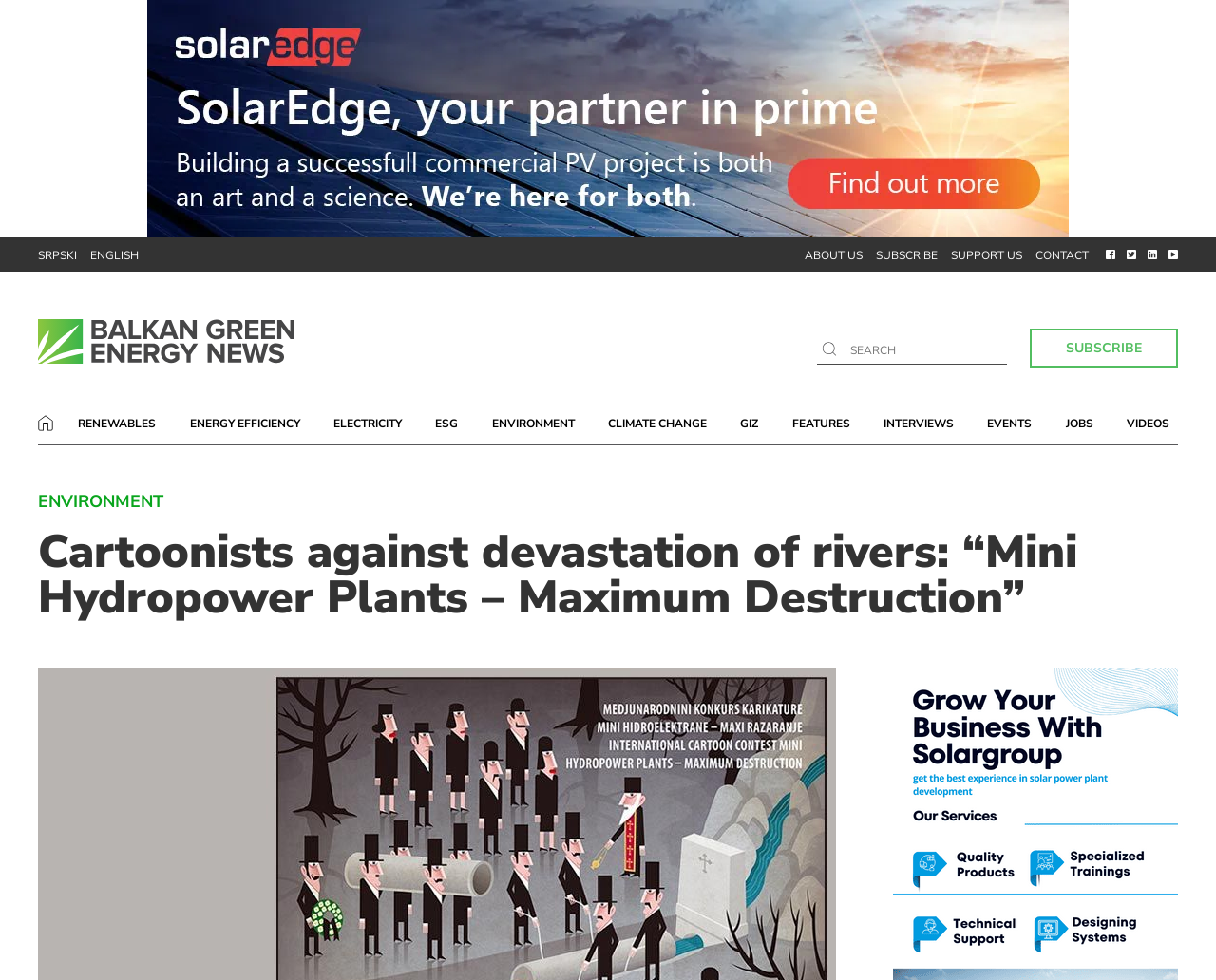Please specify the bounding box coordinates of the clickable region necessary for completing the following instruction: "Switch to English language". The coordinates must consist of four float numbers between 0 and 1, i.e., [left, top, right, bottom].

[0.074, 0.253, 0.114, 0.268]